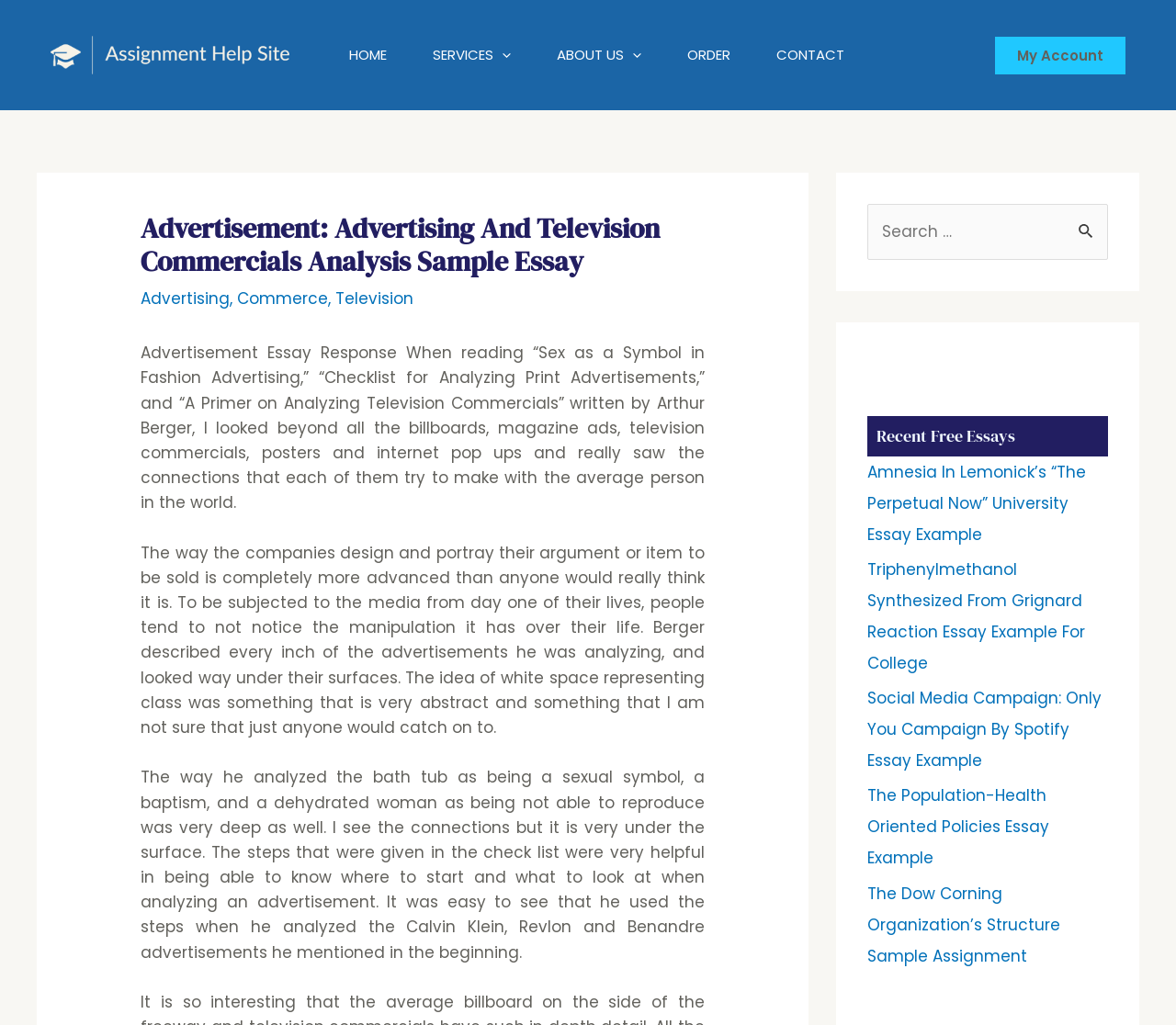Kindly determine the bounding box coordinates of the area that needs to be clicked to fulfill this instruction: "Follow us on:".

None